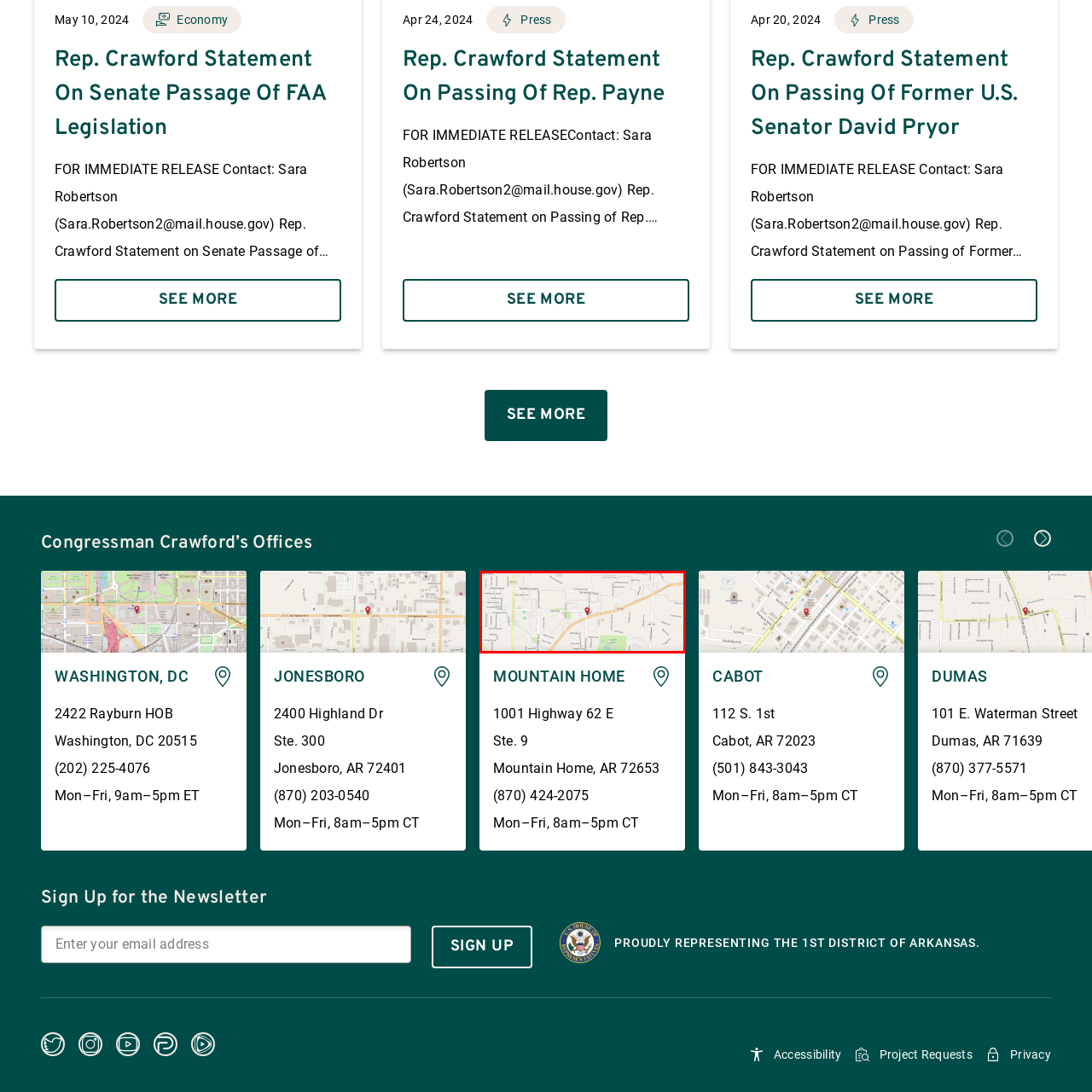Deliver a detailed account of the image that lies within the red box.

The image depicts a detailed map highlighting a specific location in Mountain Home, Arkansas, near the intersection of several local streets. A red marker indicates the precise position representing one of Congressman Rick Crawford's offices. The surrounding area showcases nearby streets and landmarks, providing context for the office's location. This map aids constituents in finding Congressman Crawford's office, which is part of his commitment to accessibility in serving the 1st District of Arkansas.